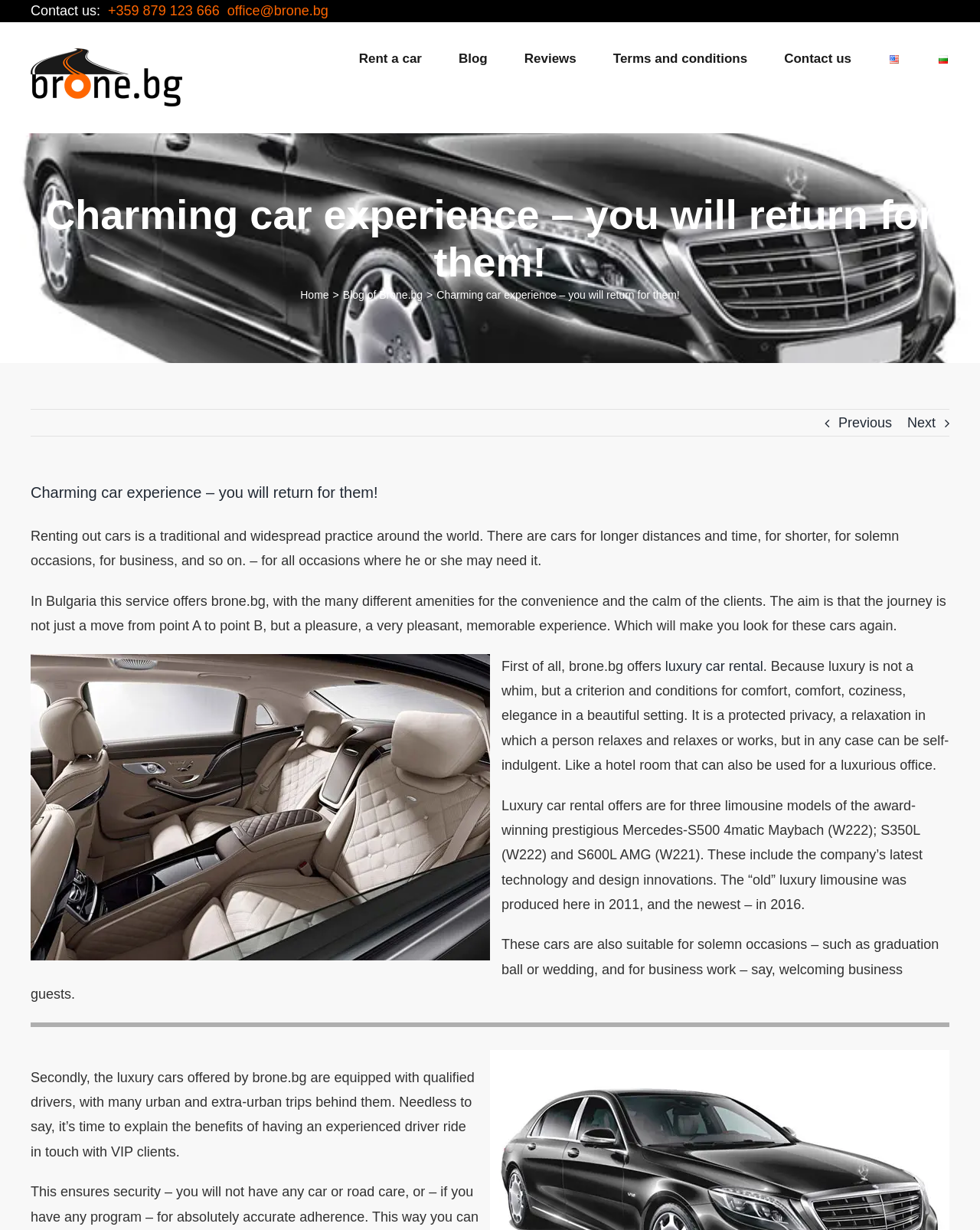Respond with a single word or phrase for the following question: 
How many limousine models are mentioned on the webpage?

Three